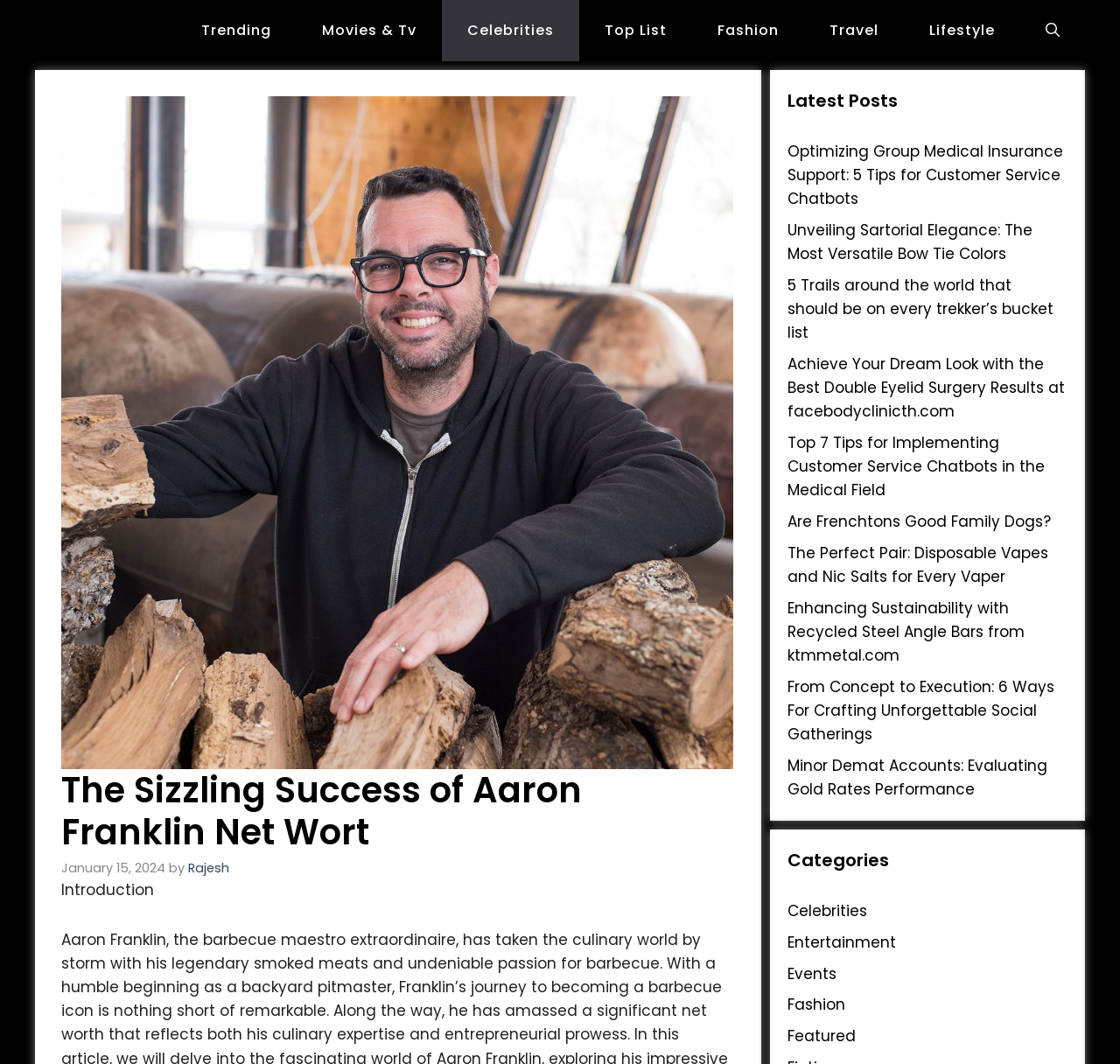Specify the bounding box coordinates of the area to click in order to execute this command: 'Read the article about Optimizing Group Medical Insurance Support'. The coordinates should consist of four float numbers ranging from 0 to 1, and should be formatted as [left, top, right, bottom].

[0.703, 0.132, 0.949, 0.197]